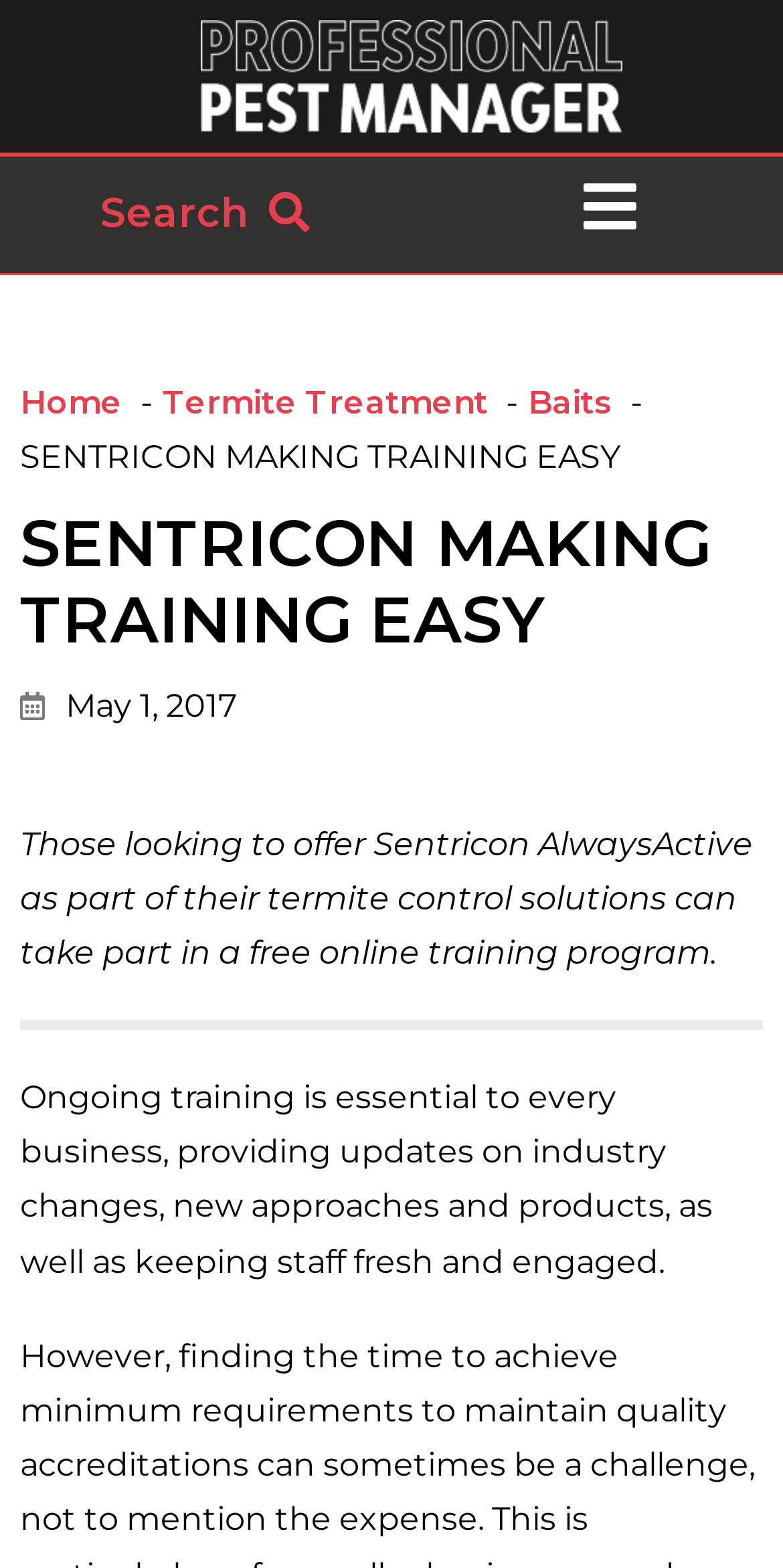What is the importance of ongoing training in business?
Provide a detailed answer to the question using information from the image.

According to the webpage, ongoing training is essential to every business, providing updates on industry changes, new approaches, and products, as well as keeping staff fresh and engaged. This suggests that ongoing training is crucial for businesses to stay up-to-date and maintain a motivated workforce.